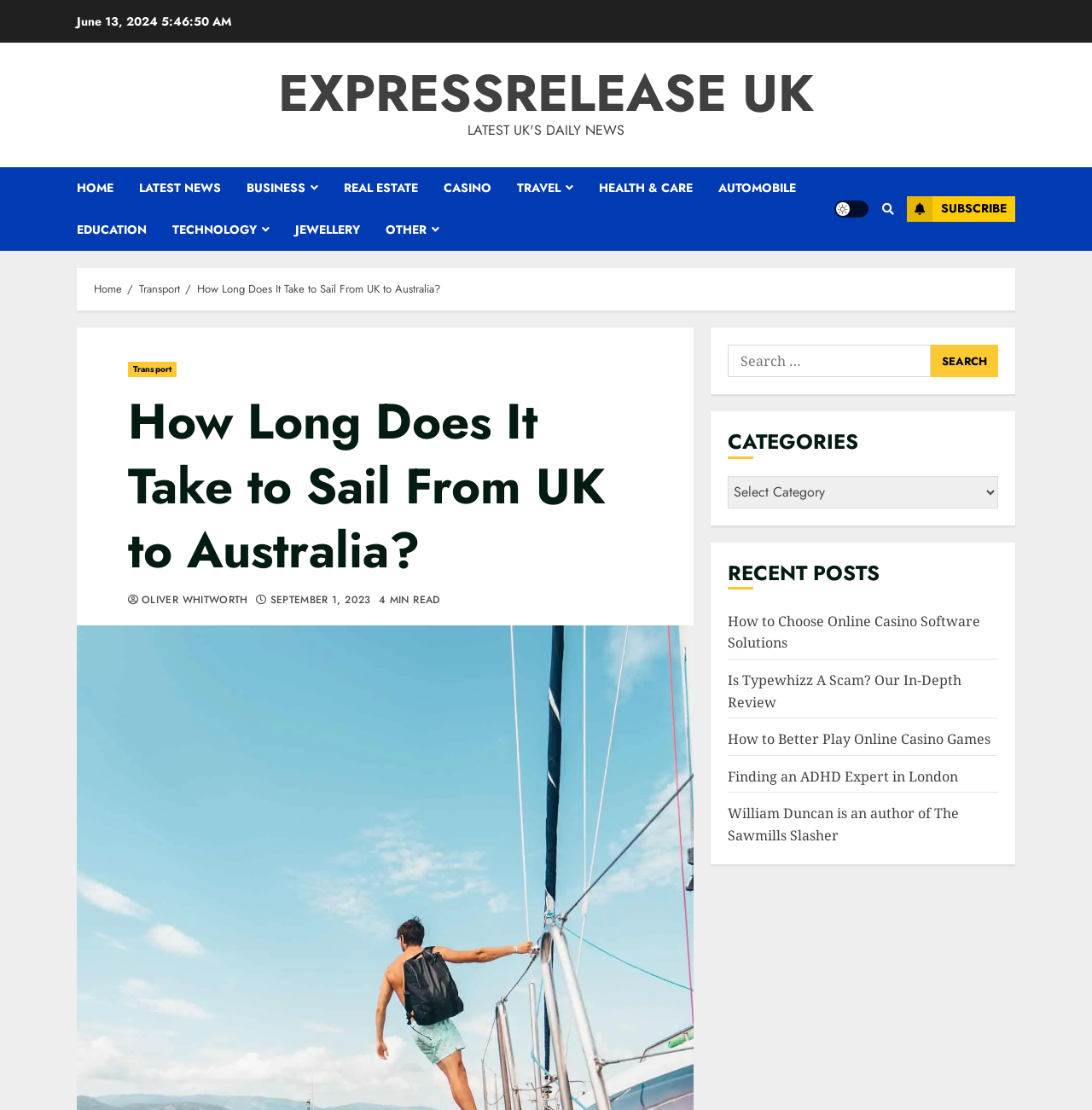Can you pinpoint the bounding box coordinates for the clickable element required for this instruction: "Search for something"? The coordinates should be four float numbers between 0 and 1, i.e., [left, top, right, bottom].

[0.667, 0.311, 0.852, 0.34]